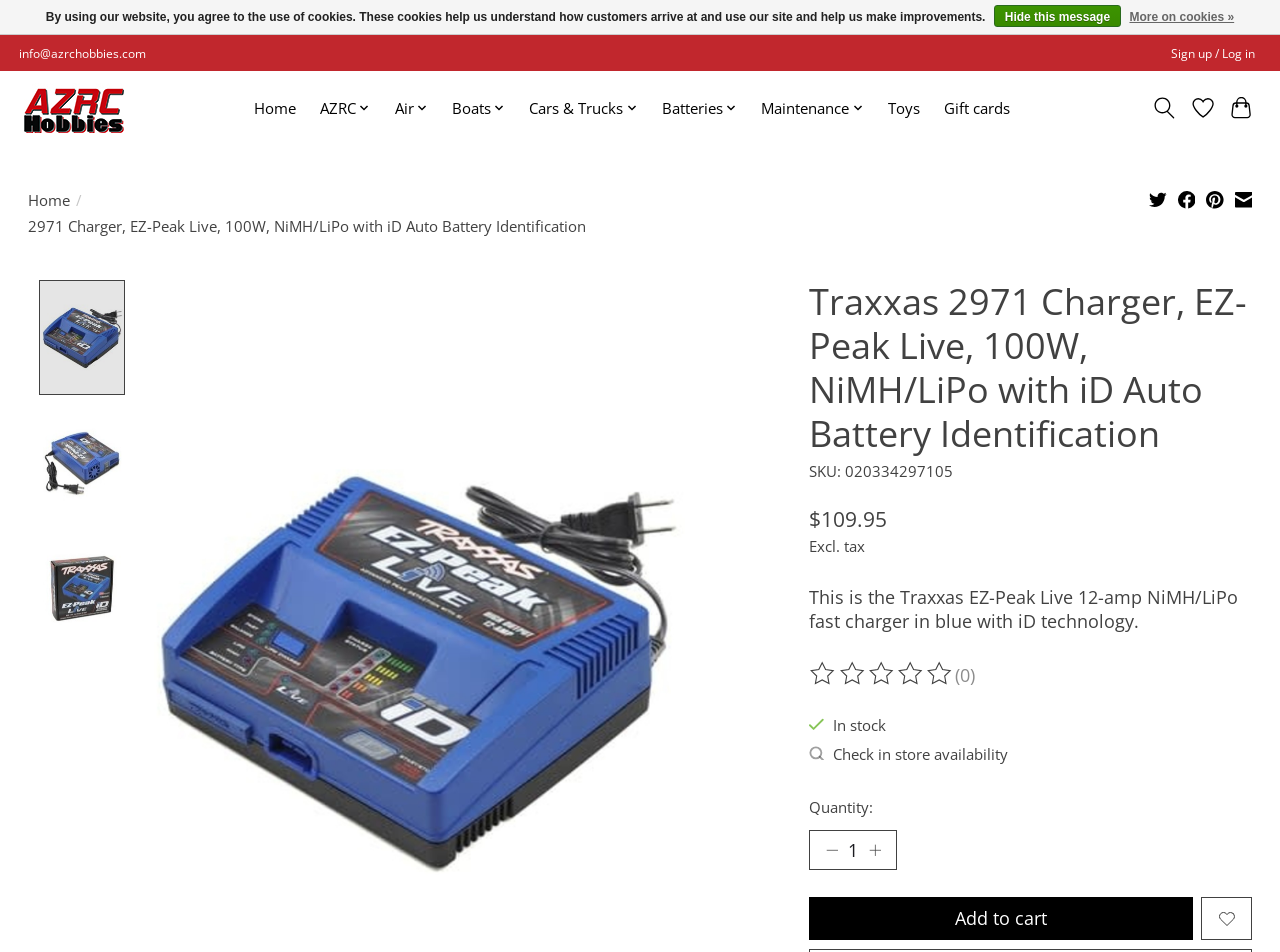Identify the bounding box coordinates of the area you need to click to perform the following instruction: "Go to wishlist".

[0.928, 0.095, 0.951, 0.133]